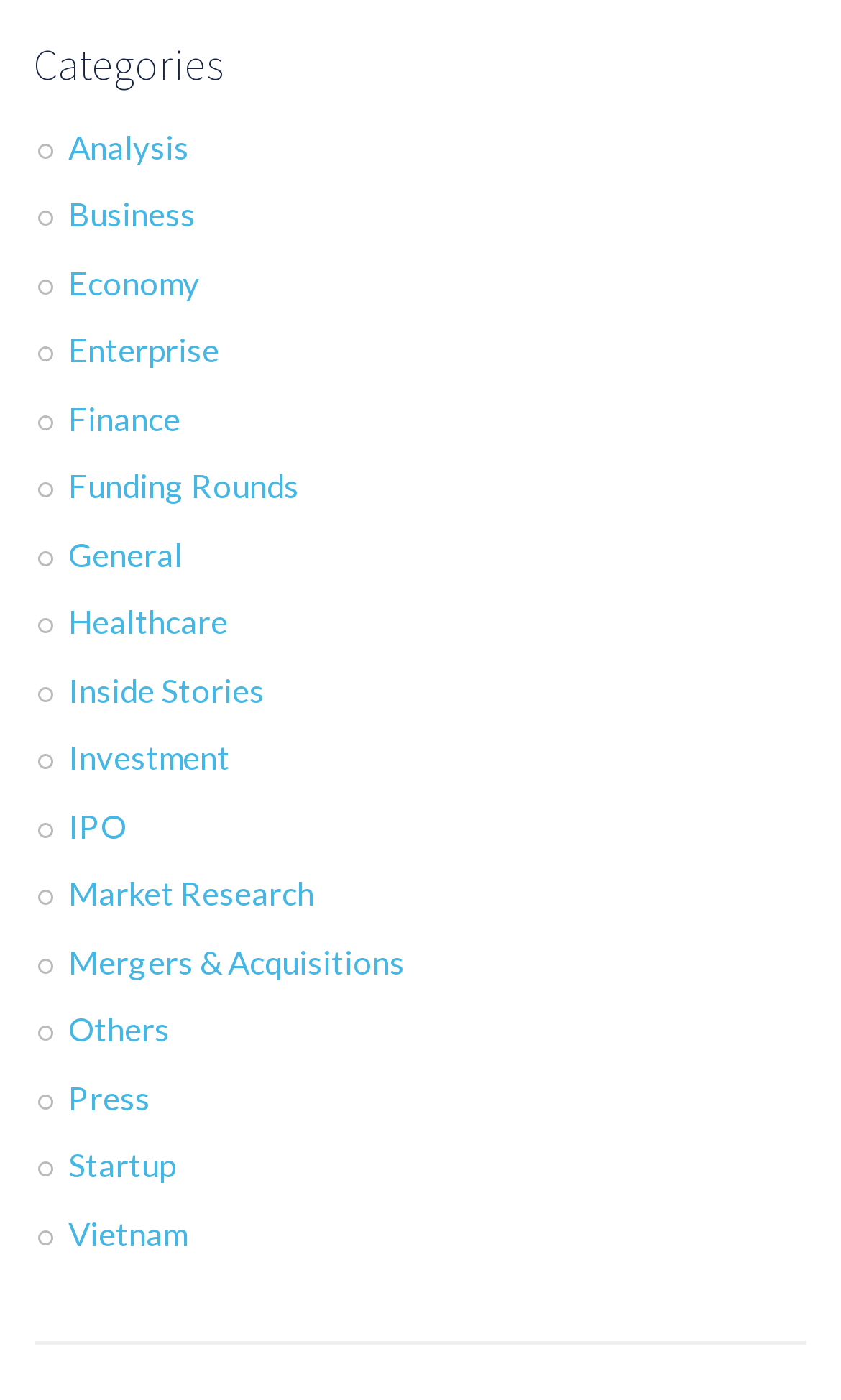What is the last category listed?
Examine the image closely and answer the question with as much detail as possible.

By looking at the list of categories, I can see that the last category listed is 'Vietnam'. This is because the link 'Vietnam' has the largest y2 coordinate value among all the links, indicating that it is located at the bottom of the list.